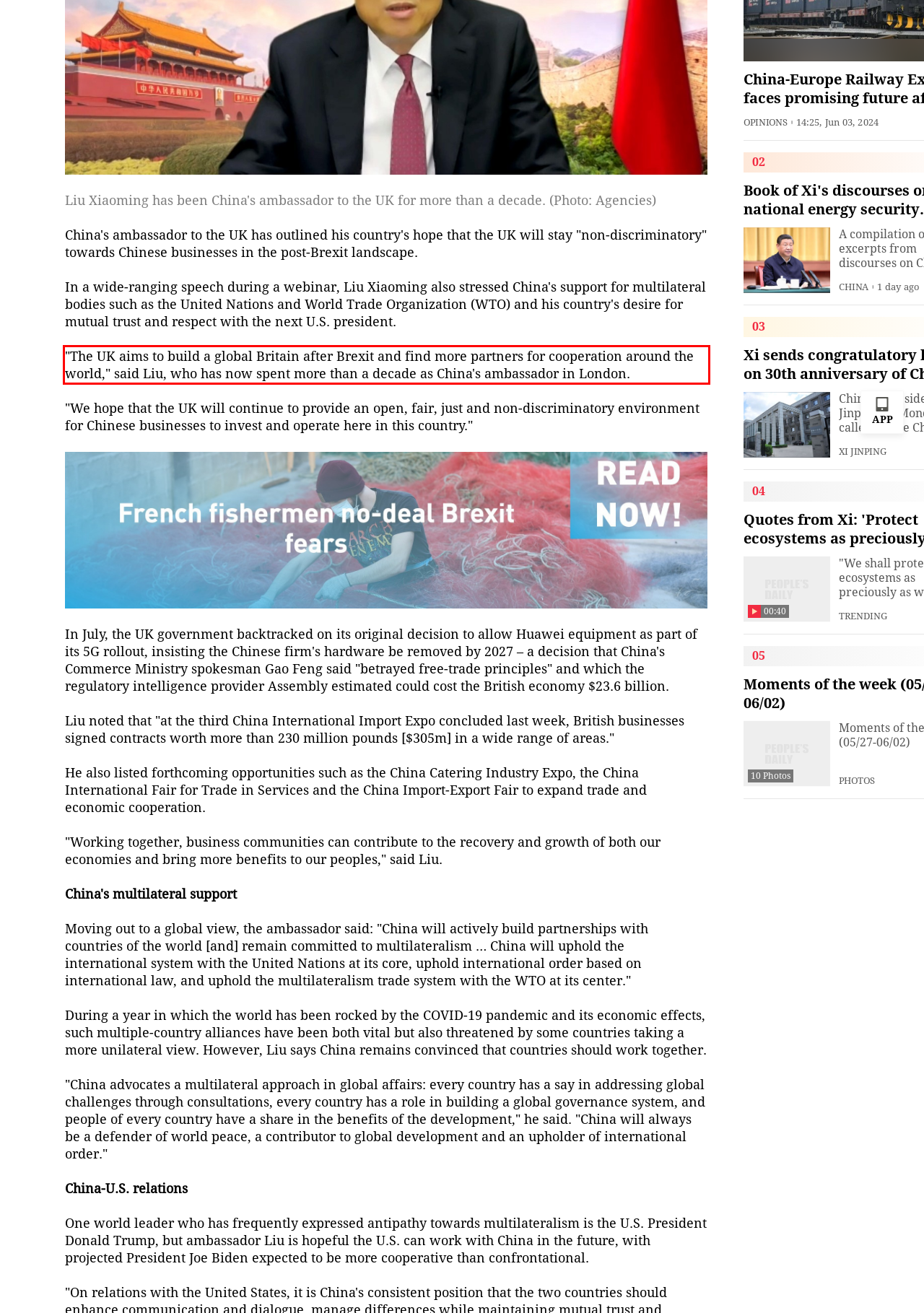Examine the webpage screenshot, find the red bounding box, and extract the text content within this marked area.

"The UK aims to build a global Britain after Brexit and find more partners for cooperation around the world," said Liu, who has now spent more than a decade as China's ambassador in London.